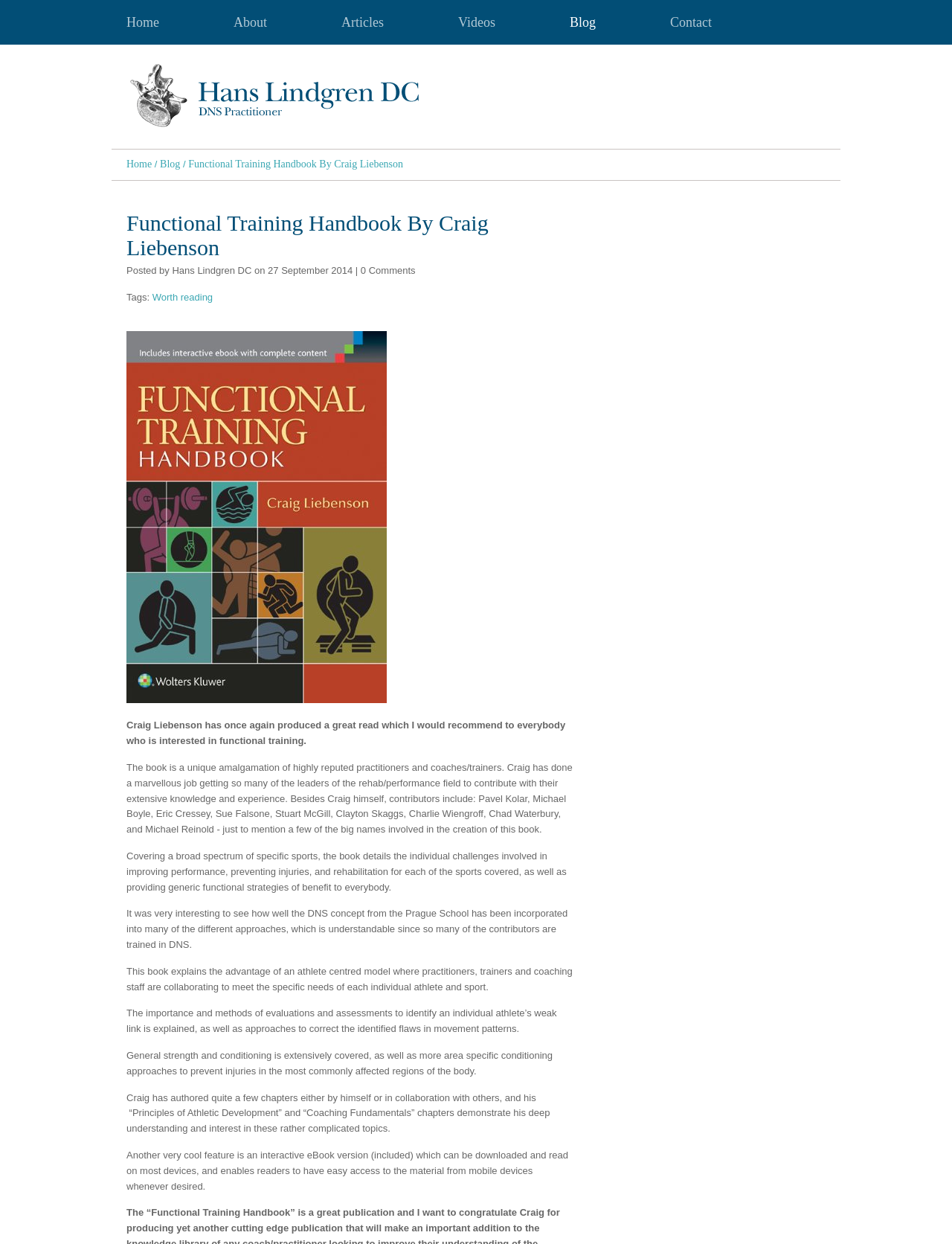What is the main heading displayed on the webpage? Please provide the text.

Functional Training Handbook By Craig Liebenson